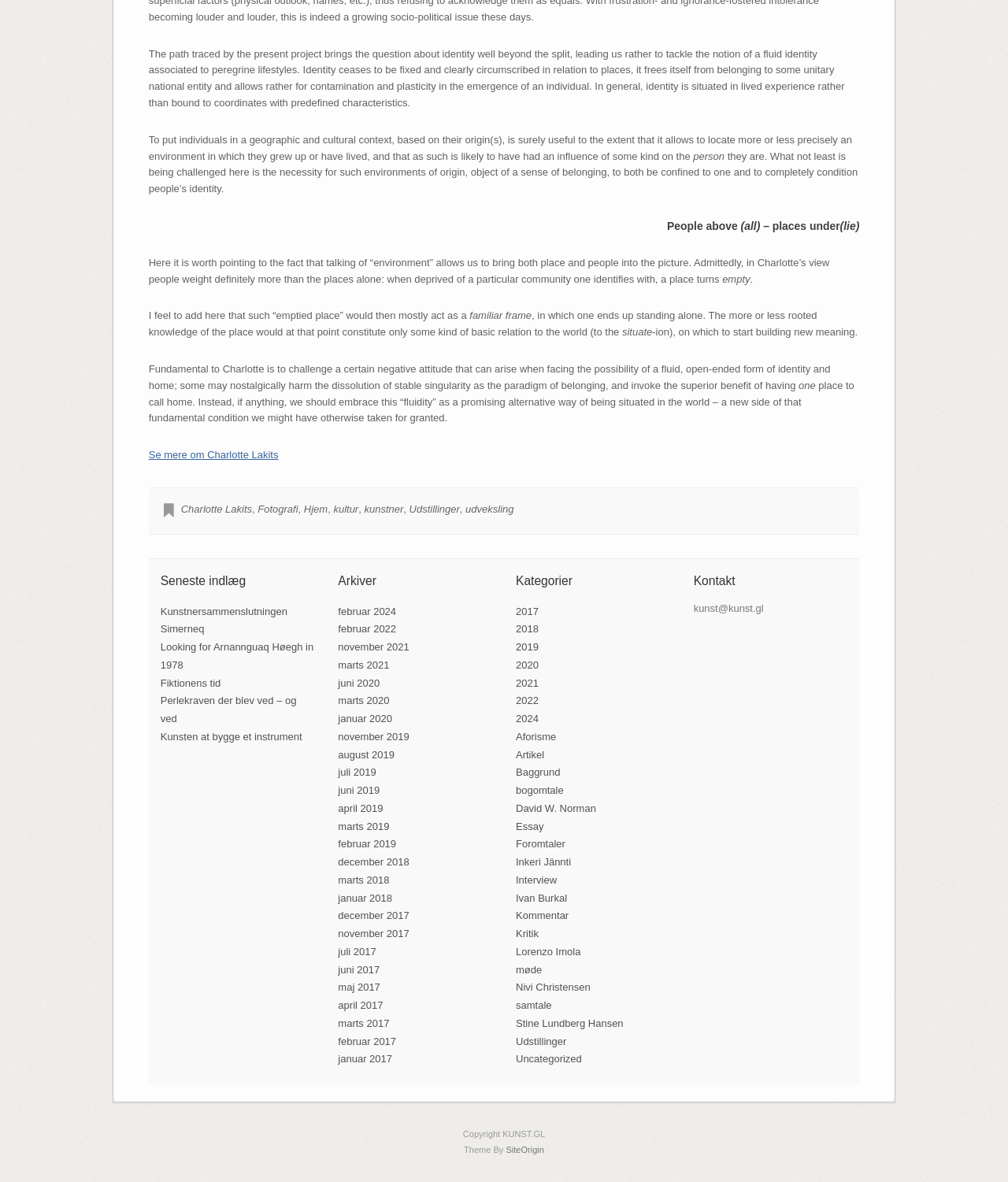Using the details from the image, please elaborate on the following question: What is the theme of the 'Kategorier' section?

The 'Kategorier' section appears to be a list of categories or tags that have been applied to posts or articles on the webpage. The categories include years, as well as topics such as 'Aforisme' and 'Essay', suggesting that this section is intended to help users navigate and find content on the webpage.